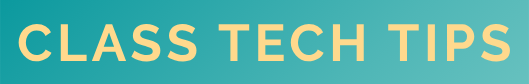Give a short answer to this question using one word or a phrase:
What is the primary focus of the blog?

Educational technology